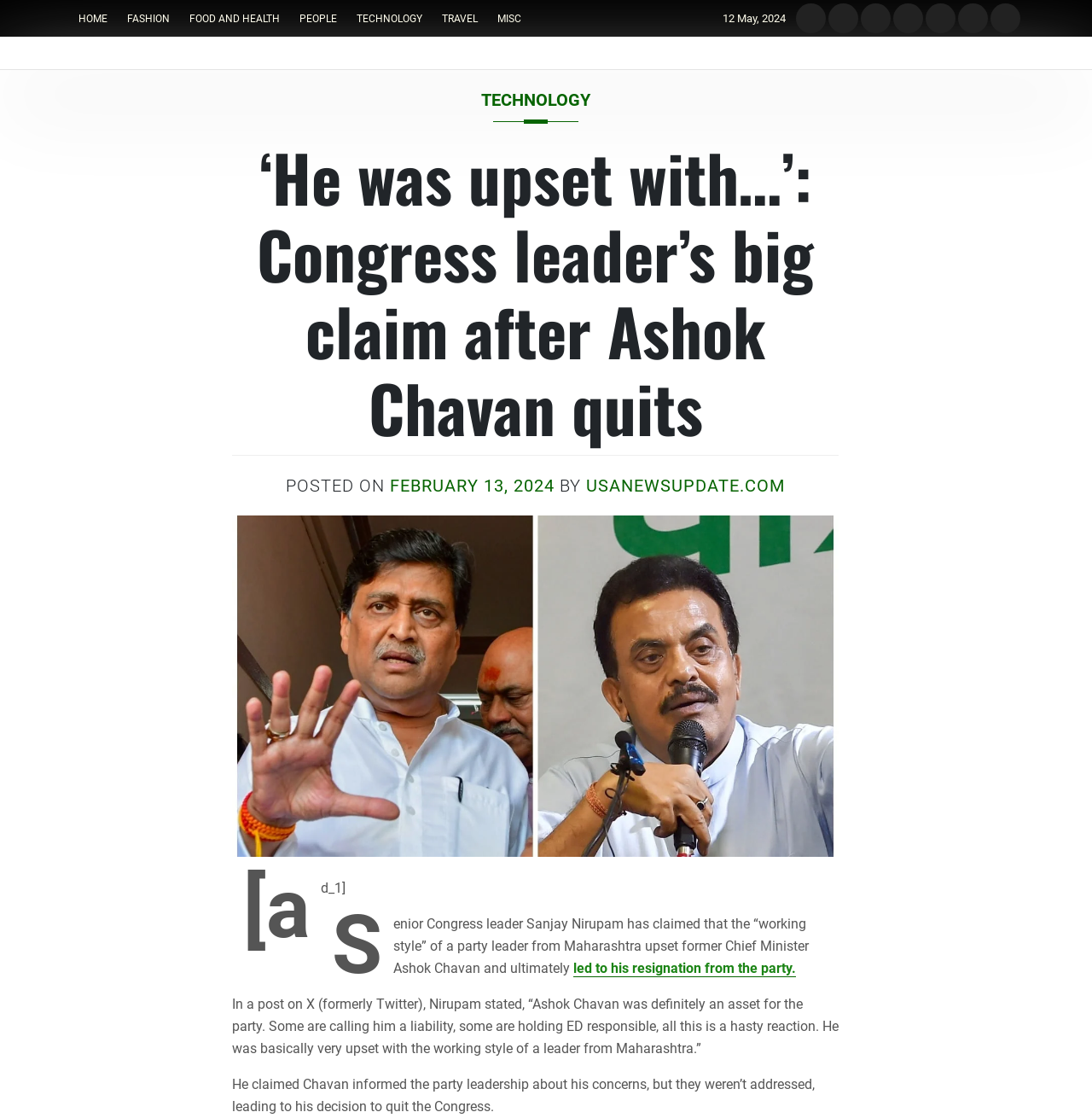Summarize the webpage comprehensively, mentioning all visible components.

The webpage appears to be a news article page. At the top, there are seven navigation links: "HOME", "FASHION", "FOOD AND HEALTH", "PEOPLE", "TECHNOLOGY", "TRAVEL", and "MISC", aligned horizontally across the top of the page. Below these links, there is a date "12 May, 2024" displayed. 

Further down, there are seven more navigation links: "Home", "Fashion", "Food and Health", "People", "Technology", "Travel", and "Misc", which are duplicates of the top navigation links.

The main content of the page is an article with a heading "‘He was upset with…’: Congress leader’s big claim after Ashok Chavan quits". Below the heading, there is a link "TECHNOLOGY" and a posted date "FEBRUARY 13, 2024" with a timestamp. The article's author is credited as "USANEWSUPDATE.COM".

The article's content is divided into paragraphs. The first paragraph mentions Senior Congress leader Sanjay Nirupam's claim about the reason behind former Chief Minister Ashok Chavan's resignation from the party. The second paragraph is a quote from Nirupam's post on X (formerly Twitter), where he explains Chavan's concerns about a party leader's working style. The third paragraph summarizes Chavan's decision to quit the Congress due to his concerns not being addressed by the party leadership.

There is an advertisement or a sponsored content marked as "[ad_1]" located near the bottom of the page.